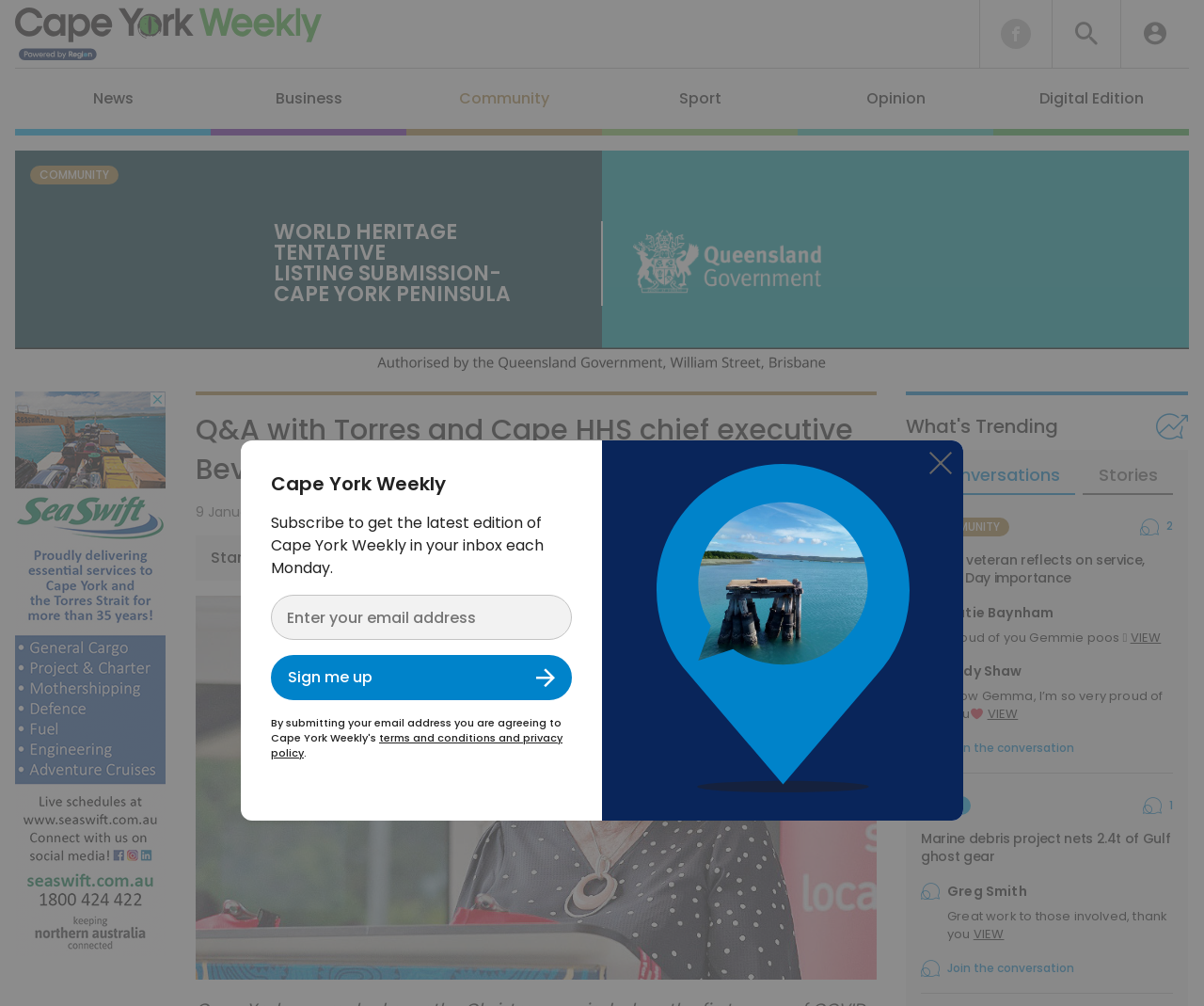Answer the question below using just one word or a short phrase: 
What is the purpose of the textbox at the bottom of the webpage?

Enter email address